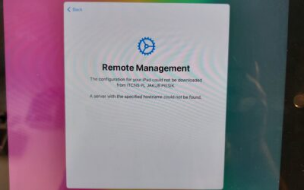Please answer the following question using a single word or phrase: 
What is the purpose of the 'Back' button?

Return to previous step